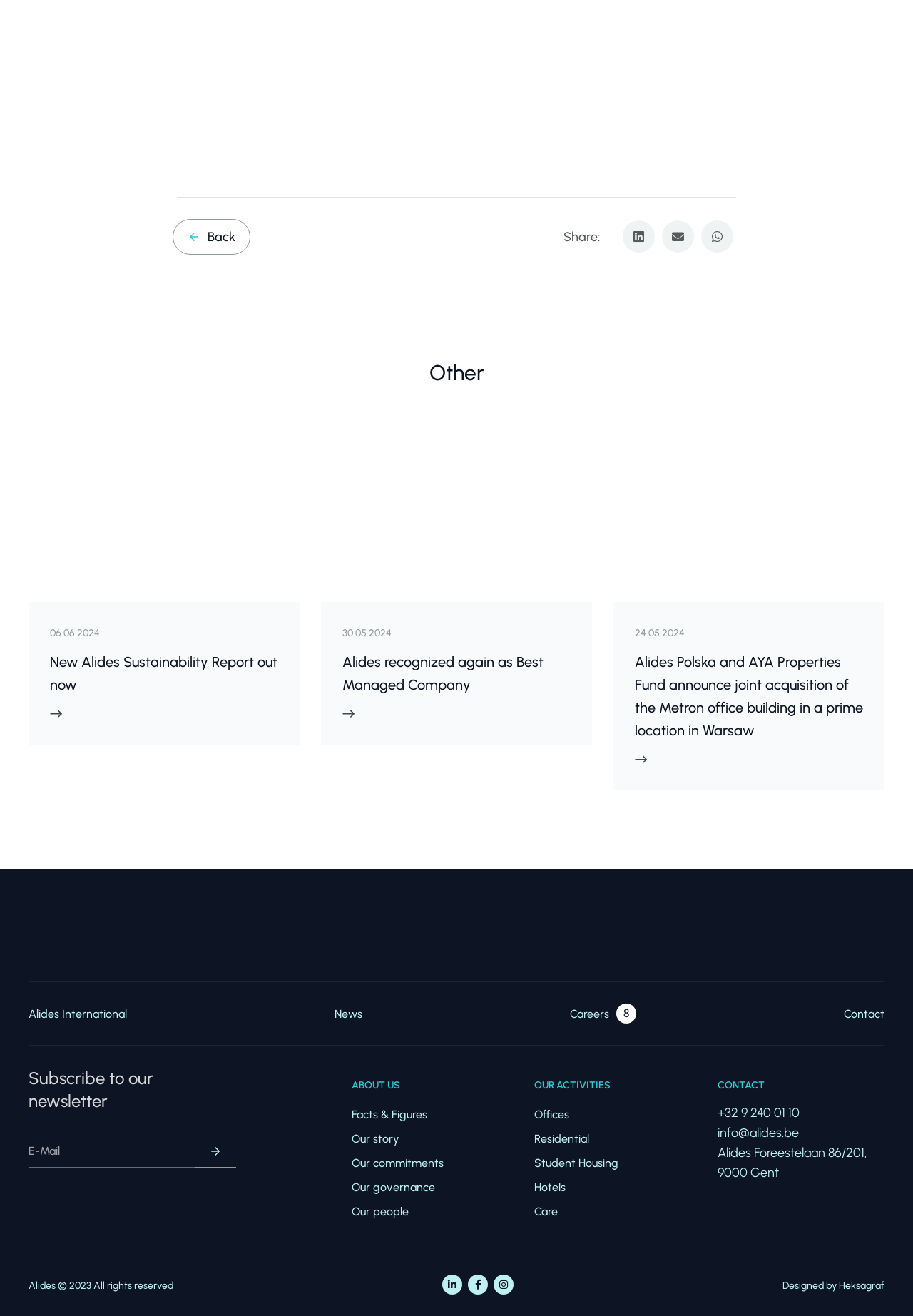Provide the bounding box coordinates for the UI element that is described as: "parent_node: E-Mail name="form_fields[email]" placeholder="E-Mail"".

[0.031, 0.863, 0.213, 0.887]